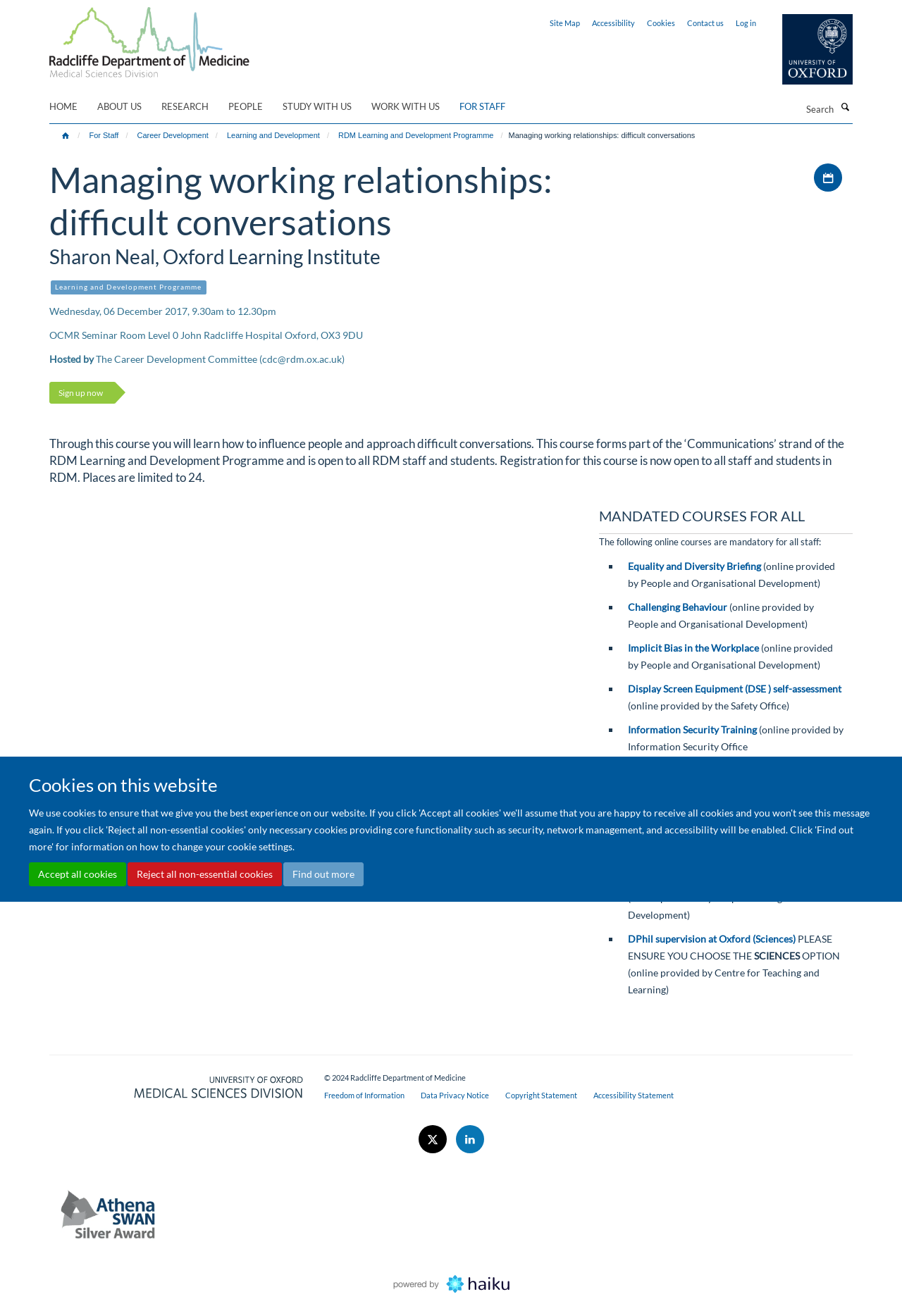What is the name of the institute hosting the course?
Can you give a detailed and elaborate answer to the question?

I found the answer by reading the course information, which mentions that the course is hosted by 'Sharon Neal, Oxford Learning Institute'.